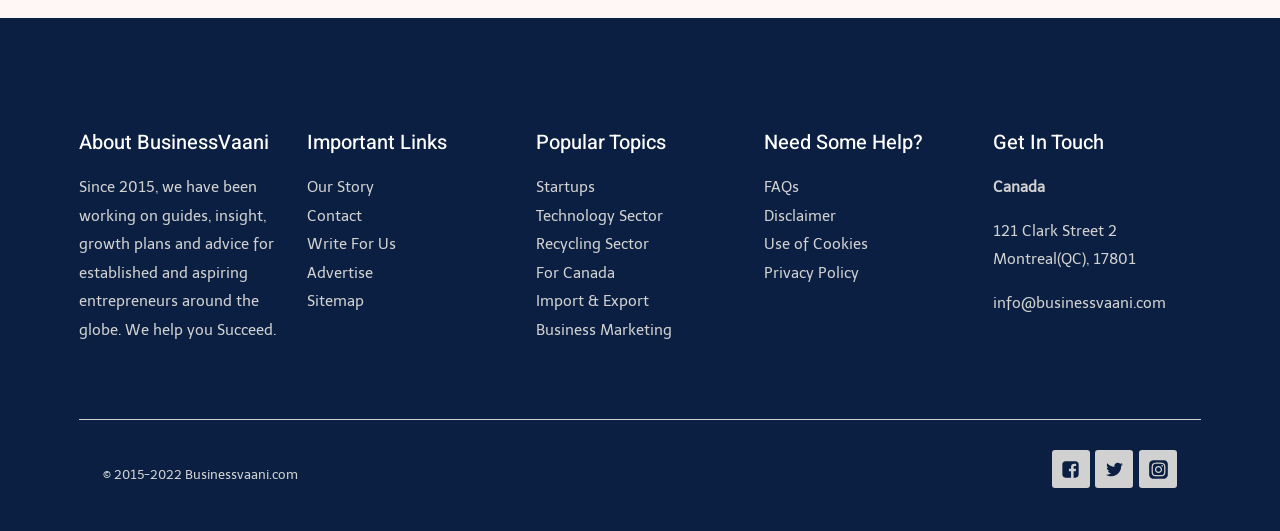Please specify the coordinates of the bounding box for the element that should be clicked to carry out this instruction: "Click on 'Our Story'". The coordinates must be four float numbers between 0 and 1, formatted as [left, top, right, bottom].

[0.24, 0.336, 0.292, 0.37]